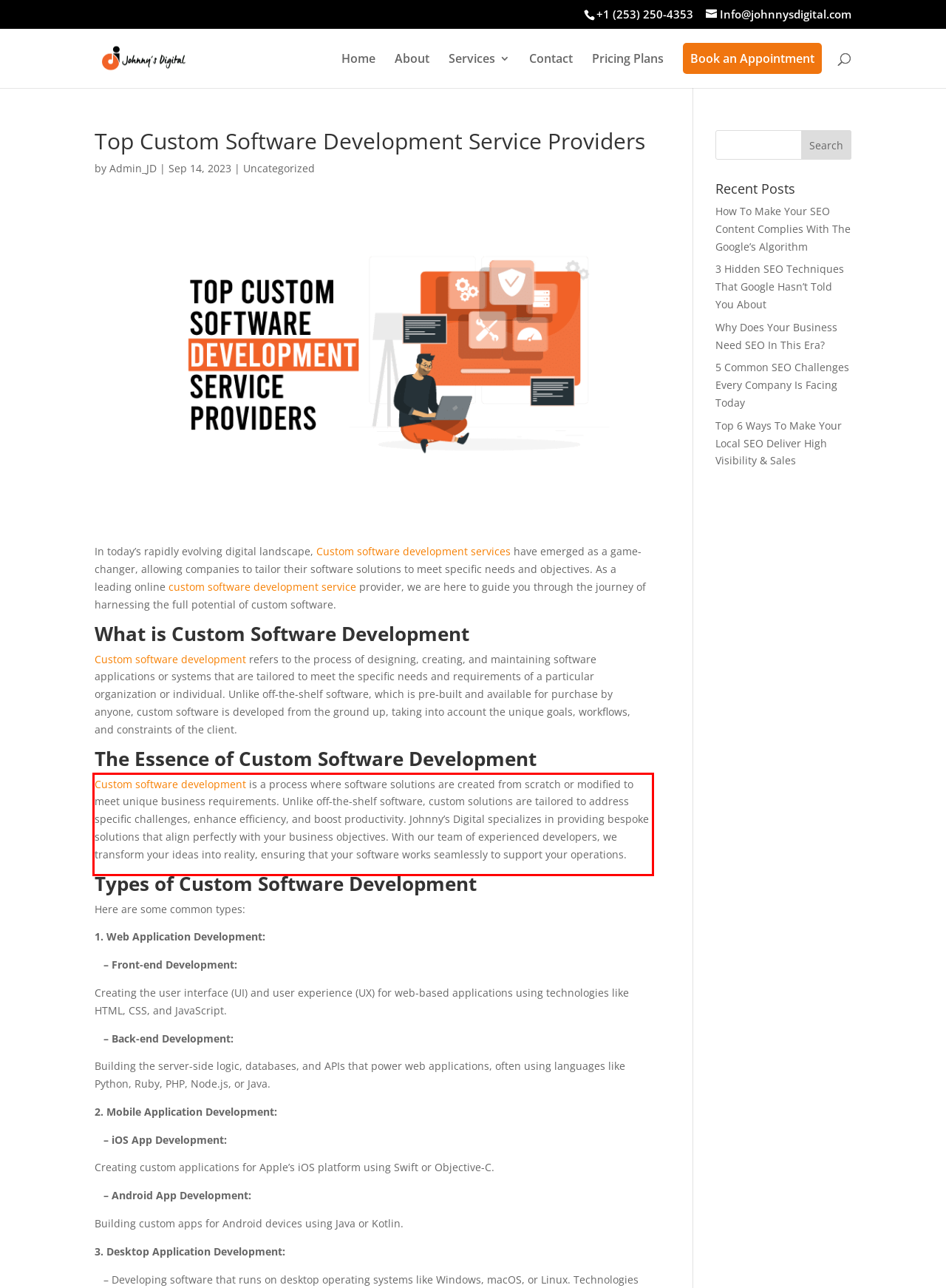Identify the red bounding box in the webpage screenshot and perform OCR to generate the text content enclosed.

Custom software development is a process where software solutions are created from scratch or modified to meet unique business requirements. Unlike off-the-shelf software, custom solutions are tailored to address specific challenges, enhance efficiency, and boost productivity. Johnny’s Digital specializes in providing bespoke solutions that align perfectly with your business objectives. With our team of experienced developers, we transform your ideas into reality, ensuring that your software works seamlessly to support your operations.